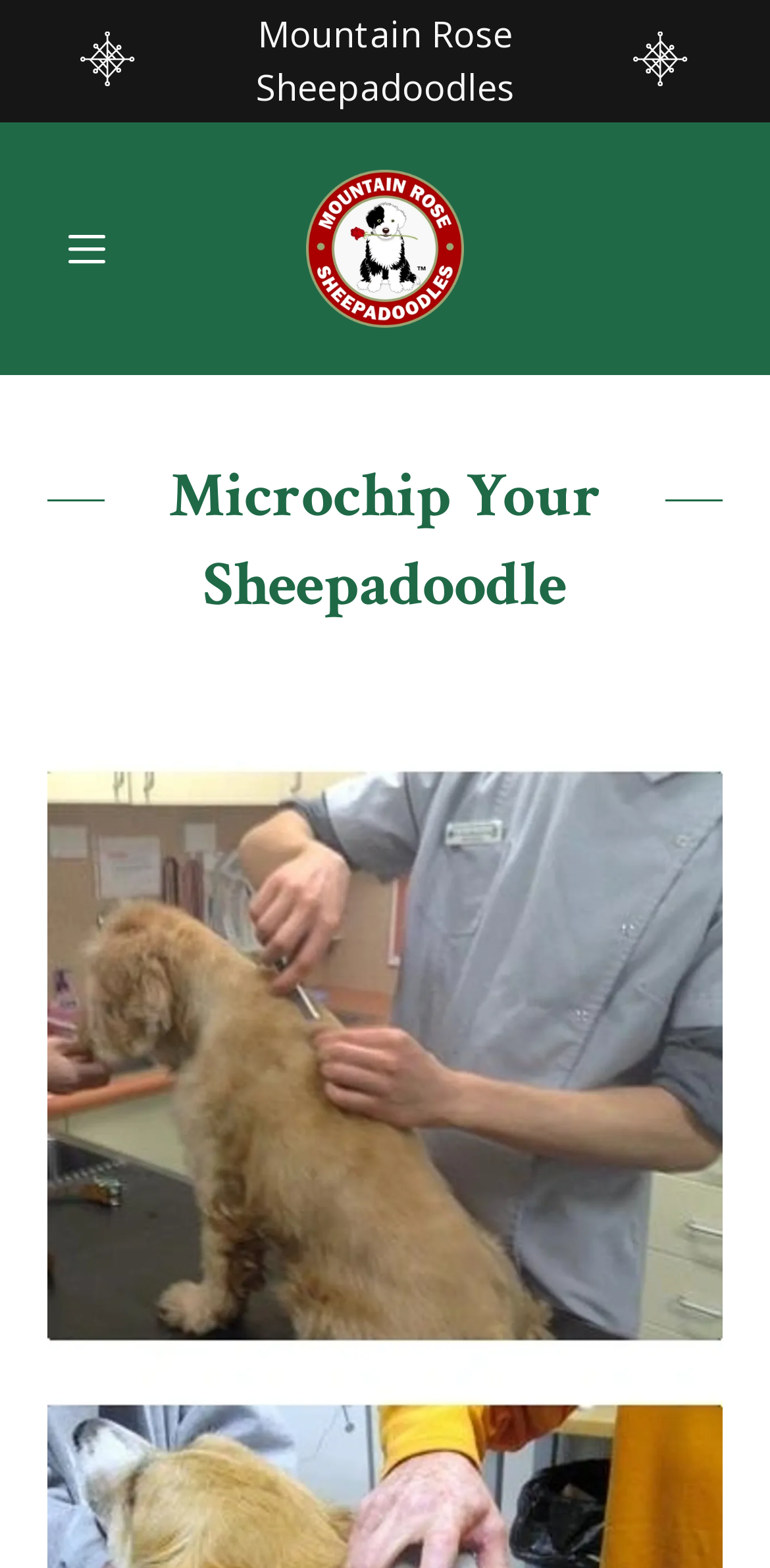Give a detailed overview of the webpage's appearance and contents.

The webpage is about microchipping Sheepadoodle puppies at Mountain Rose. At the top of the page, there is a main section that spans the entire width. Within this section, there are two images, one on the left and one on the right, both relatively small and positioned near the top. 

Below the images, there is a static text element displaying the title "Mountain Rose Sheepadoodles" centered on the page. 

To the left of the title, there is a hamburger site navigation icon, which is a button that can be clicked to expand a menu. The icon is represented by a small image. 

On the right side of the title, there is a link to "Mountian Rose Sheepadoodles" which also has a popup menu. This link is accompanied by a small image. 

Further down the page, there is a prominent heading that reads "Microchip Your Sheepadoodle", which spans almost the entire width of the page.